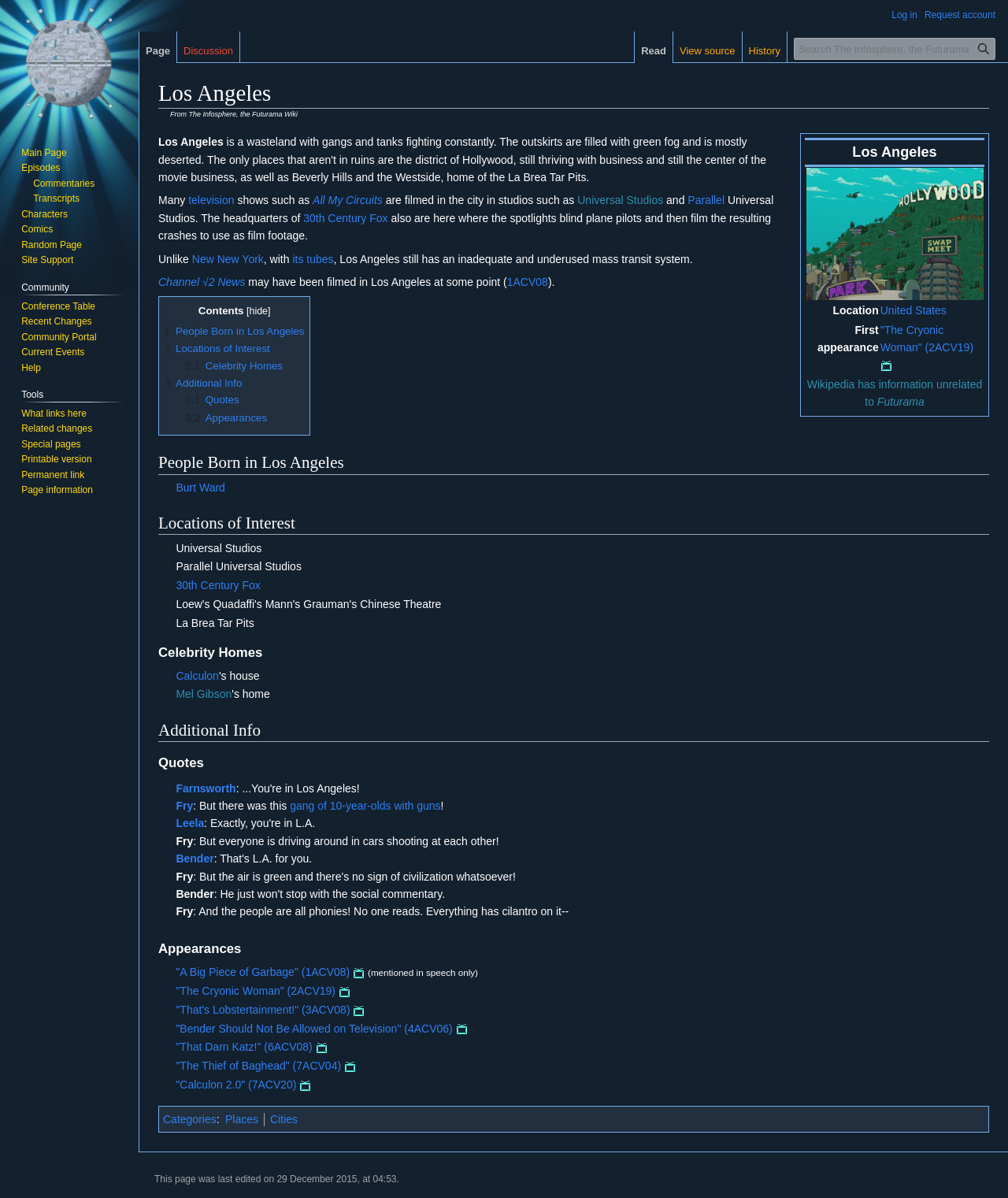Refer to the image and provide an in-depth answer to the question:
What is the name of the actor who was born in Los Angeles?

The webpage lists Burt Ward as one of the people born in Los Angeles, which suggests that the actor has a connection to the city.